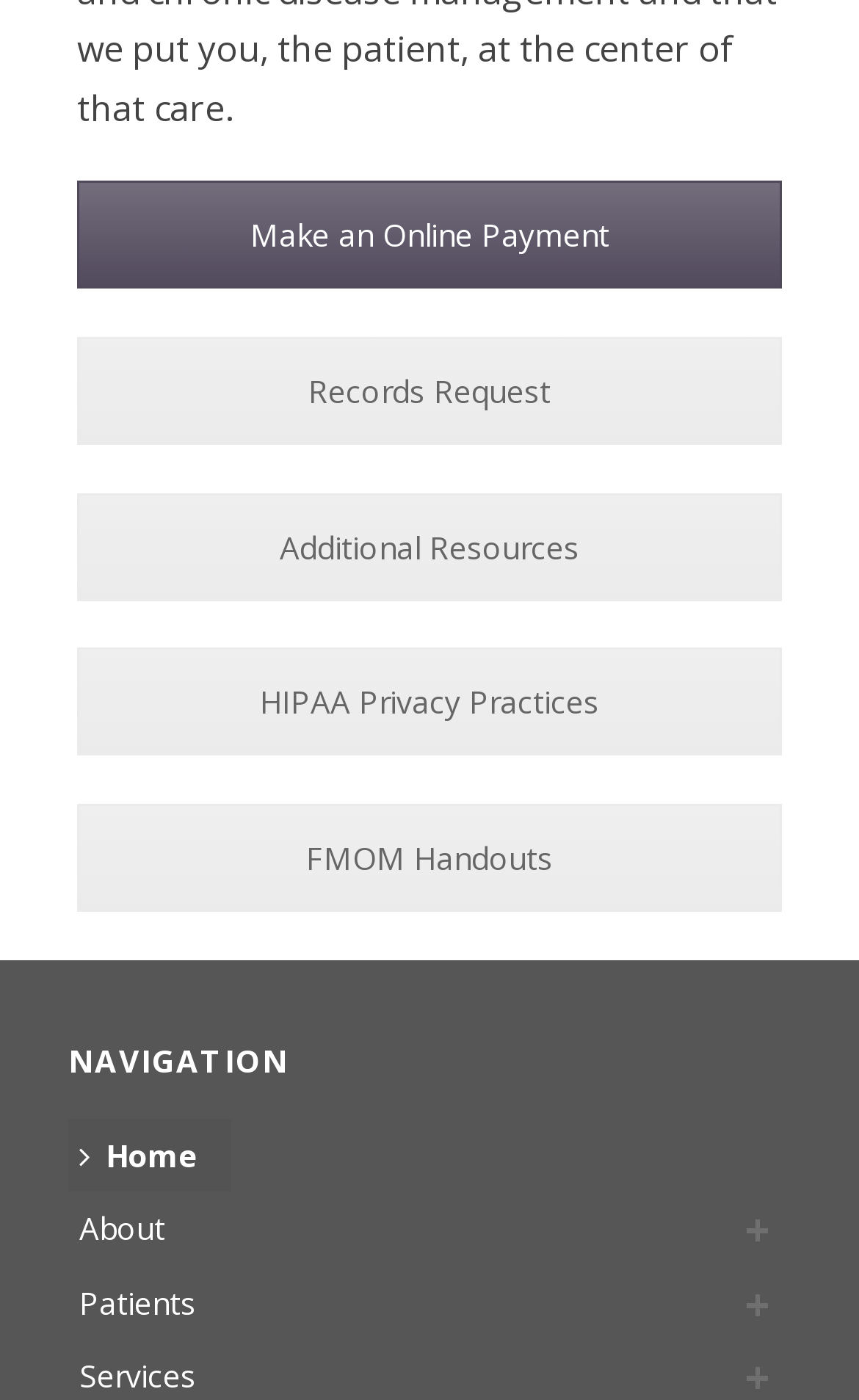What is the first link on the webpage? Analyze the screenshot and reply with just one word or a short phrase.

Make an Online Payment